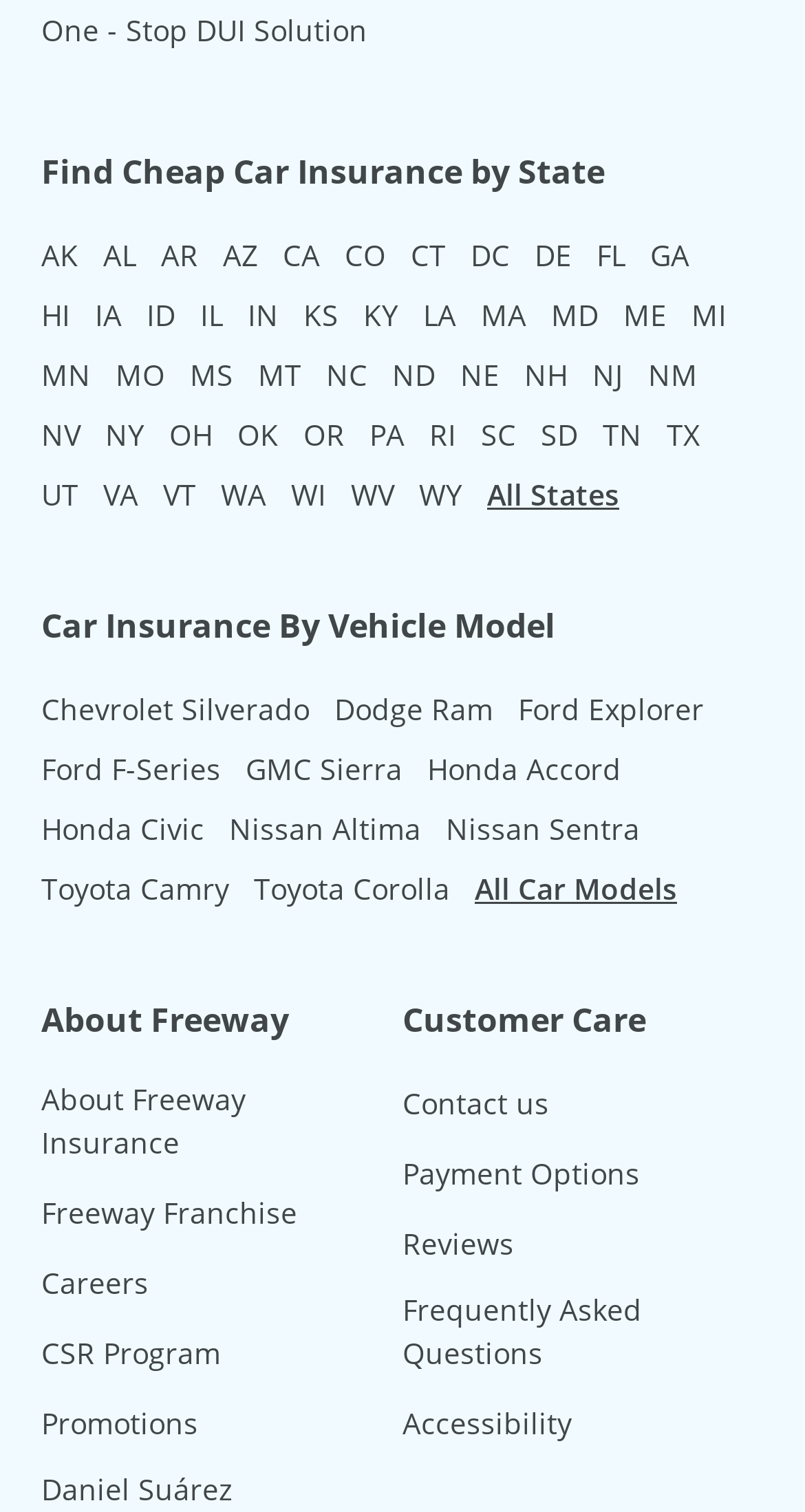Please locate the bounding box coordinates of the region I need to click to follow this instruction: "Contact customer care".

[0.5, 0.715, 0.682, 0.744]